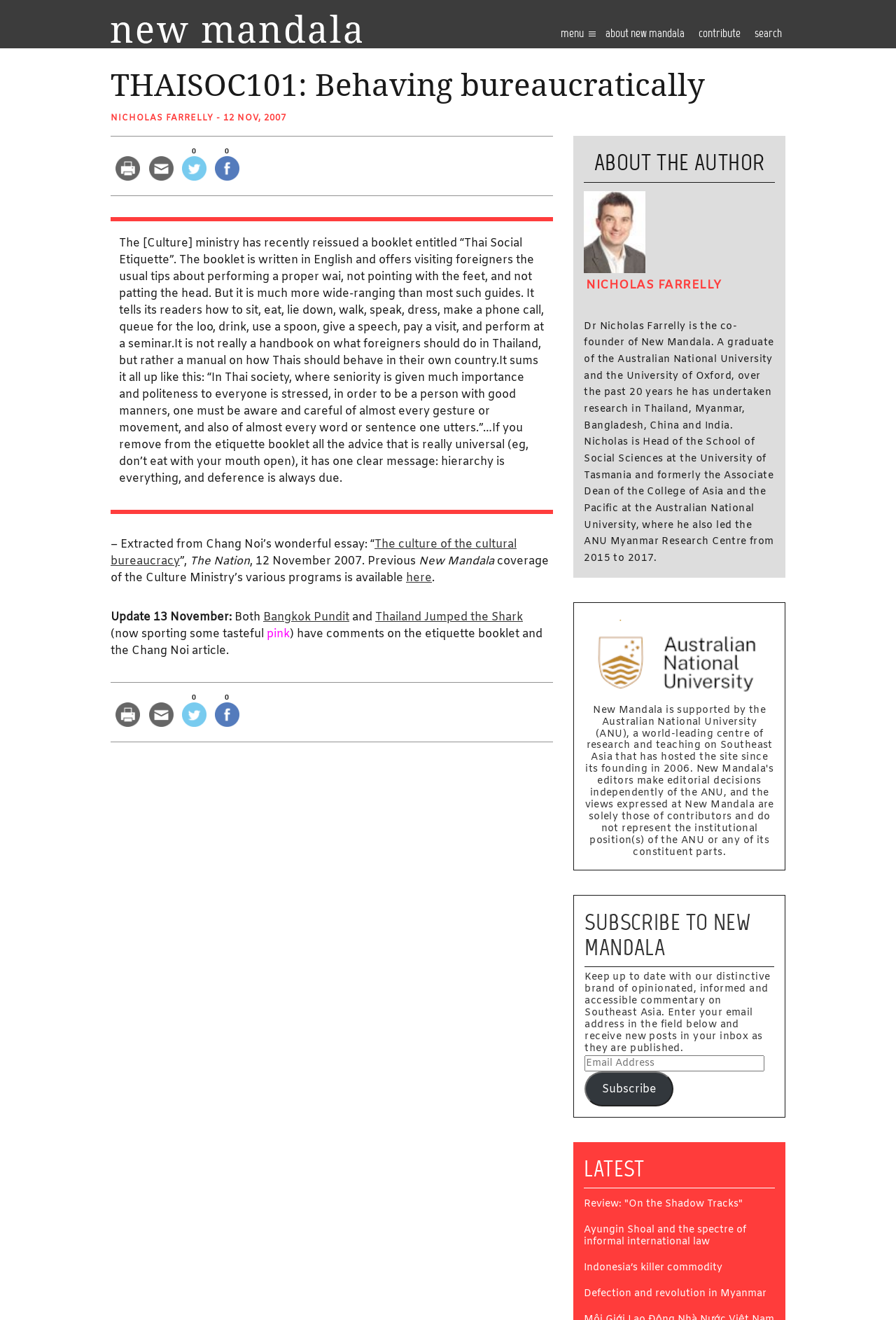From the element description: "New perspectives on Southeast Asia", extract the bounding box coordinates of the UI element. The coordinates should be expressed as four float numbers between 0 and 1, in the order [left, top, right, bottom].

[0.123, 0.011, 0.404, 0.033]